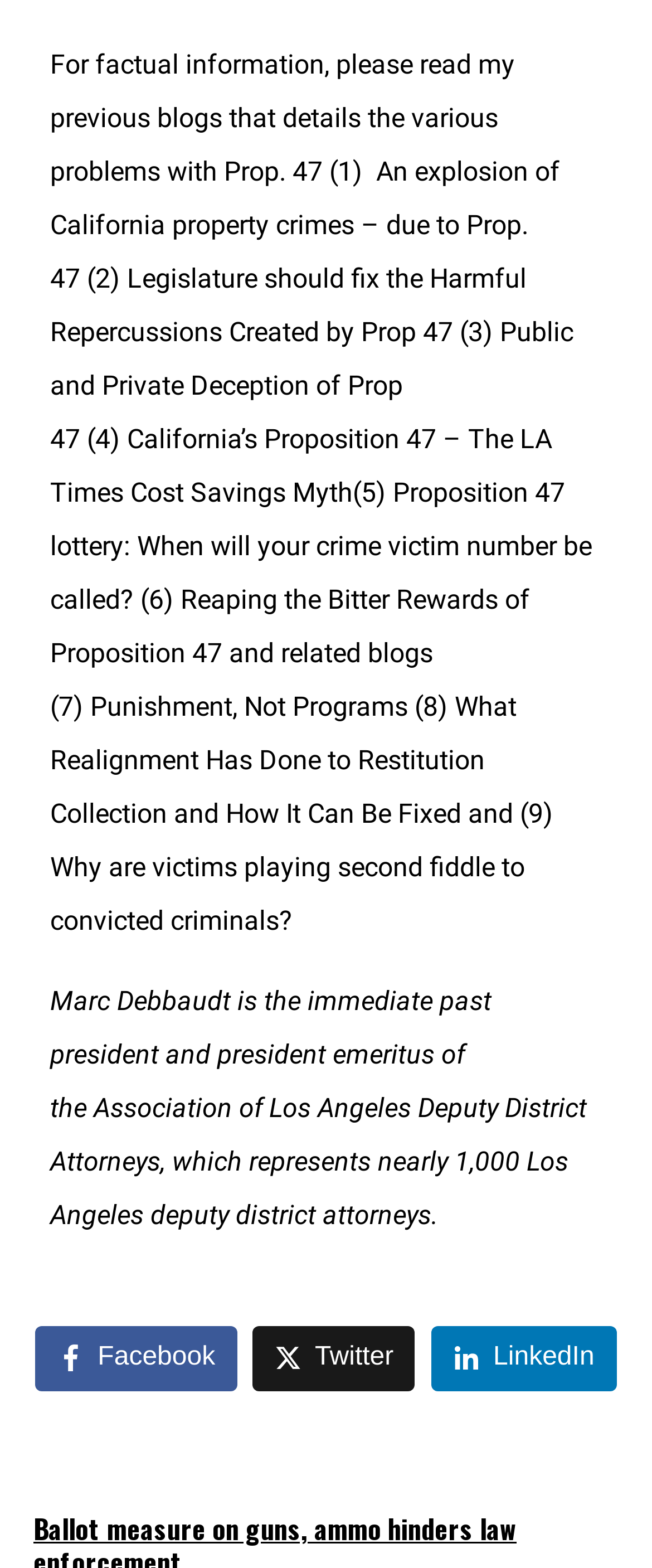Identify the bounding box for the element characterized by the following description: "Punishment, Not Programs".

[0.138, 0.44, 0.626, 0.461]